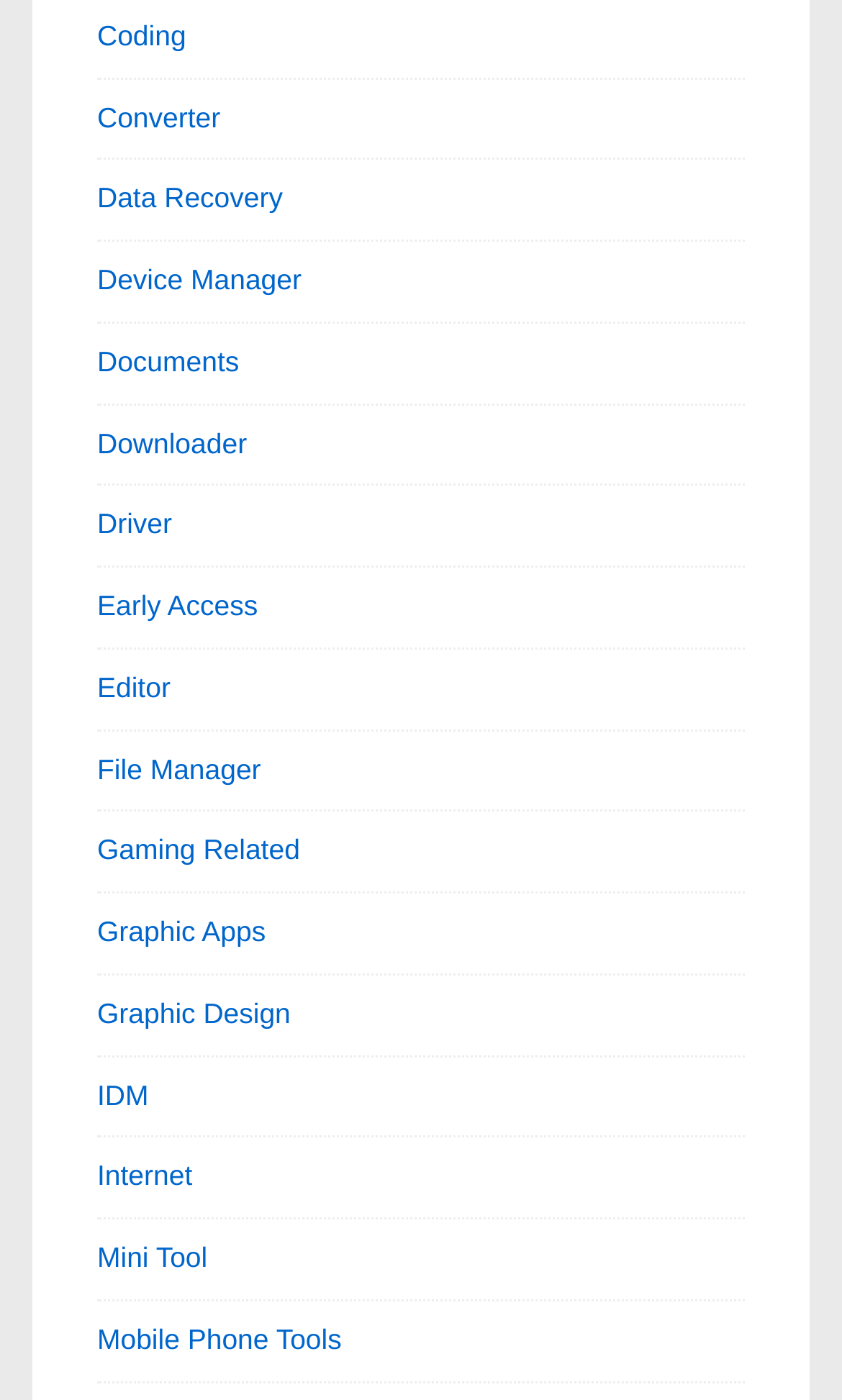Answer the question using only a single word or phrase: 
Are there any categories related to internet or networking on the webpage?

Yes